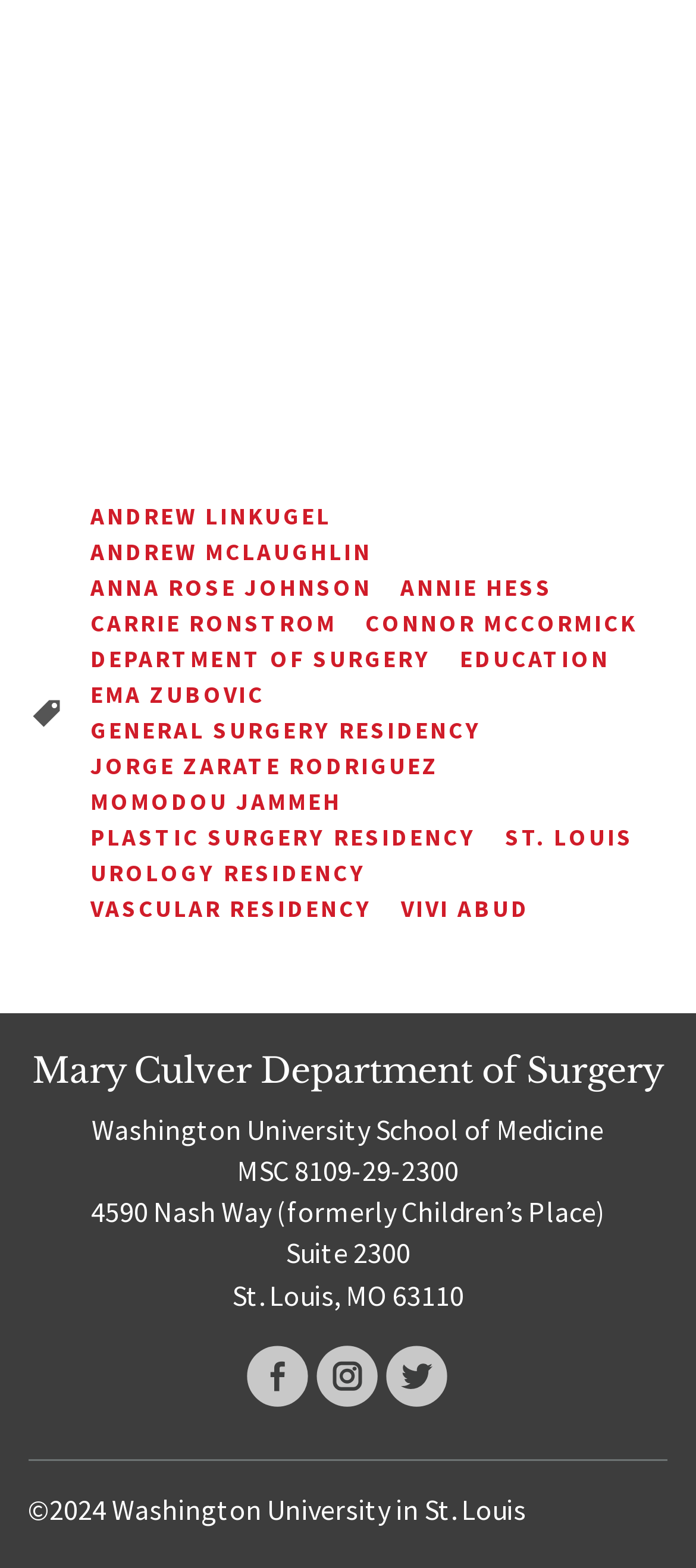Identify the bounding box coordinates of the element that should be clicked to fulfill this task: "Check the address of the Mary Culver Department of Surgery". The coordinates should be provided as four float numbers between 0 and 1, i.e., [left, top, right, bottom].

[0.131, 0.761, 0.869, 0.784]